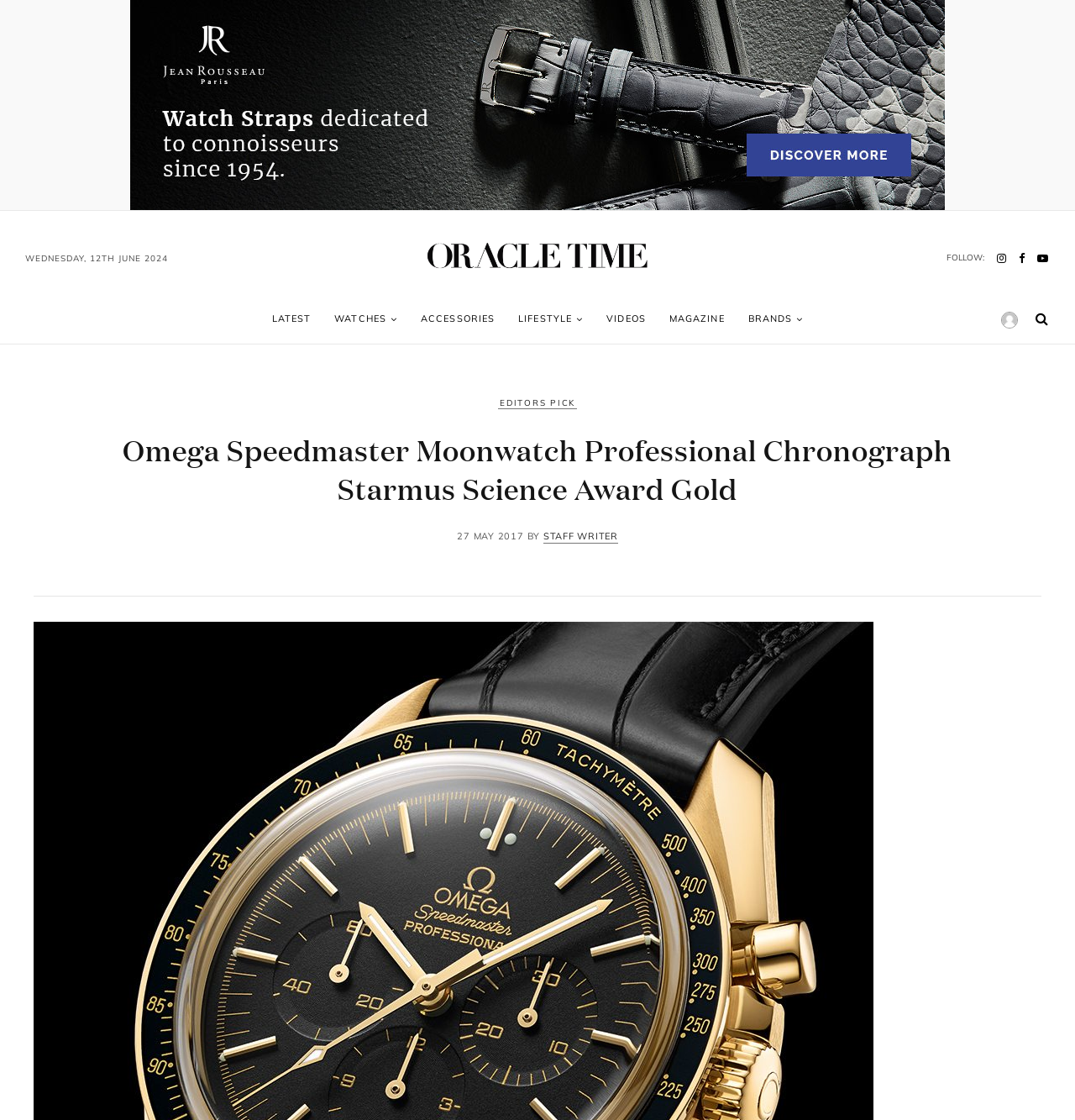Locate the bounding box coordinates of the clickable element to fulfill the following instruction: "Click on the 'Jean Rousseau - Discover More' link". Provide the coordinates as four float numbers between 0 and 1 in the format [left, top, right, bottom].

[0.121, 0.0, 0.879, 0.188]